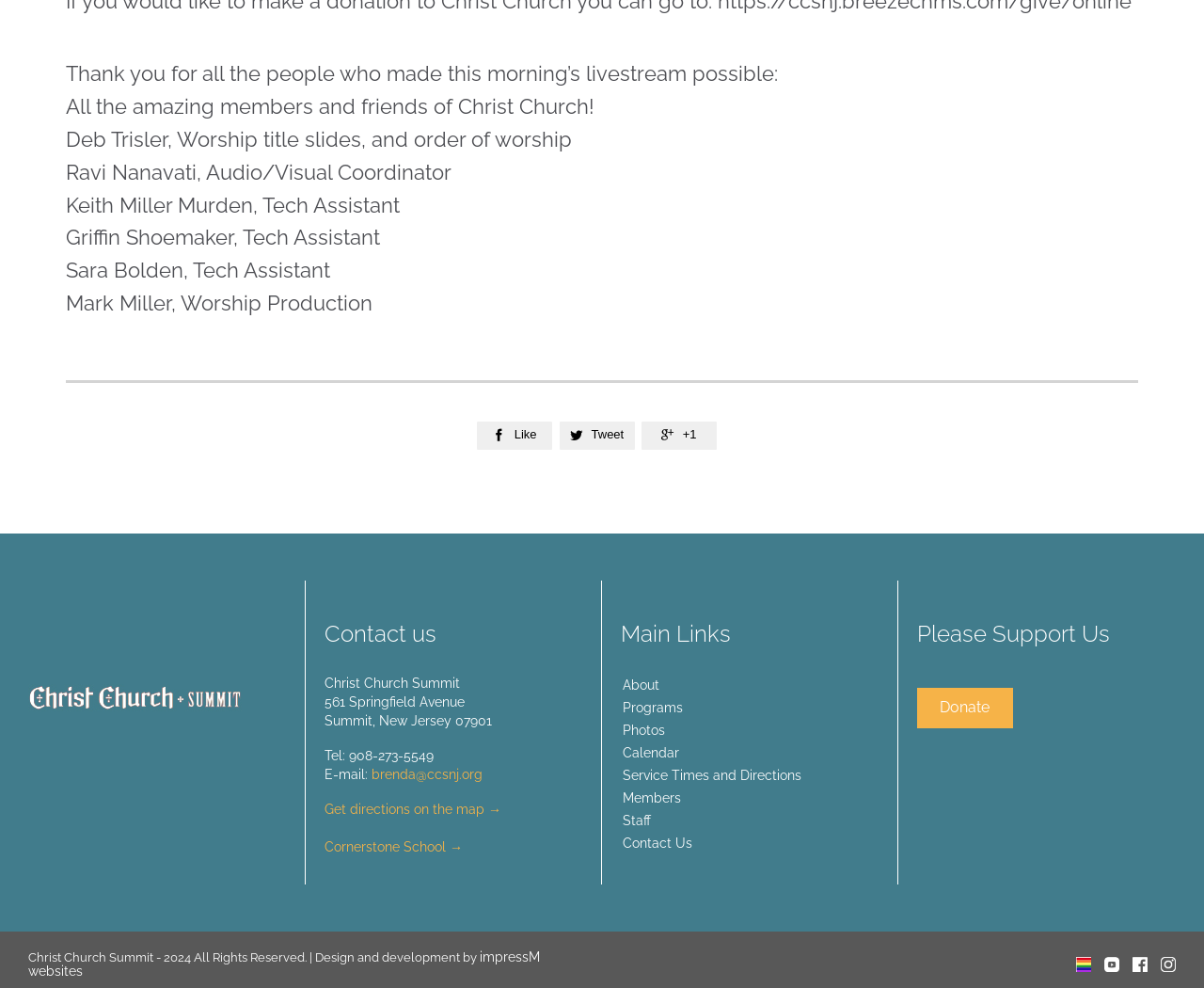What is the name of the school affiliated with the church?
Please answer the question as detailed as possible.

The webpage has a link to 'Cornerstone School' in the footer section, indicating that it is a school affiliated with Christ Church Summit.